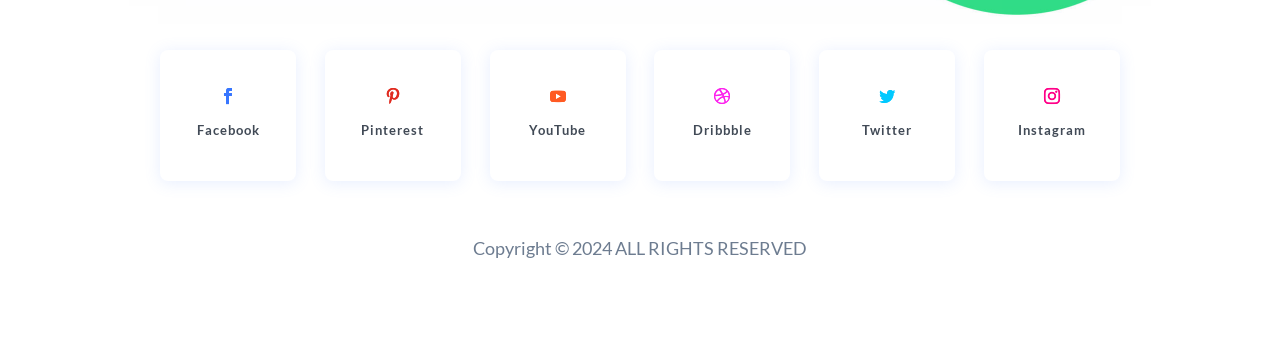What is the position of the YouTube link?
Answer the question with a detailed and thorough explanation.

I looked at the positions of the social media links and their corresponding text. The YouTube link is the third one from the left, which is indicated by its position and the text 'YouTube' next to the icon.